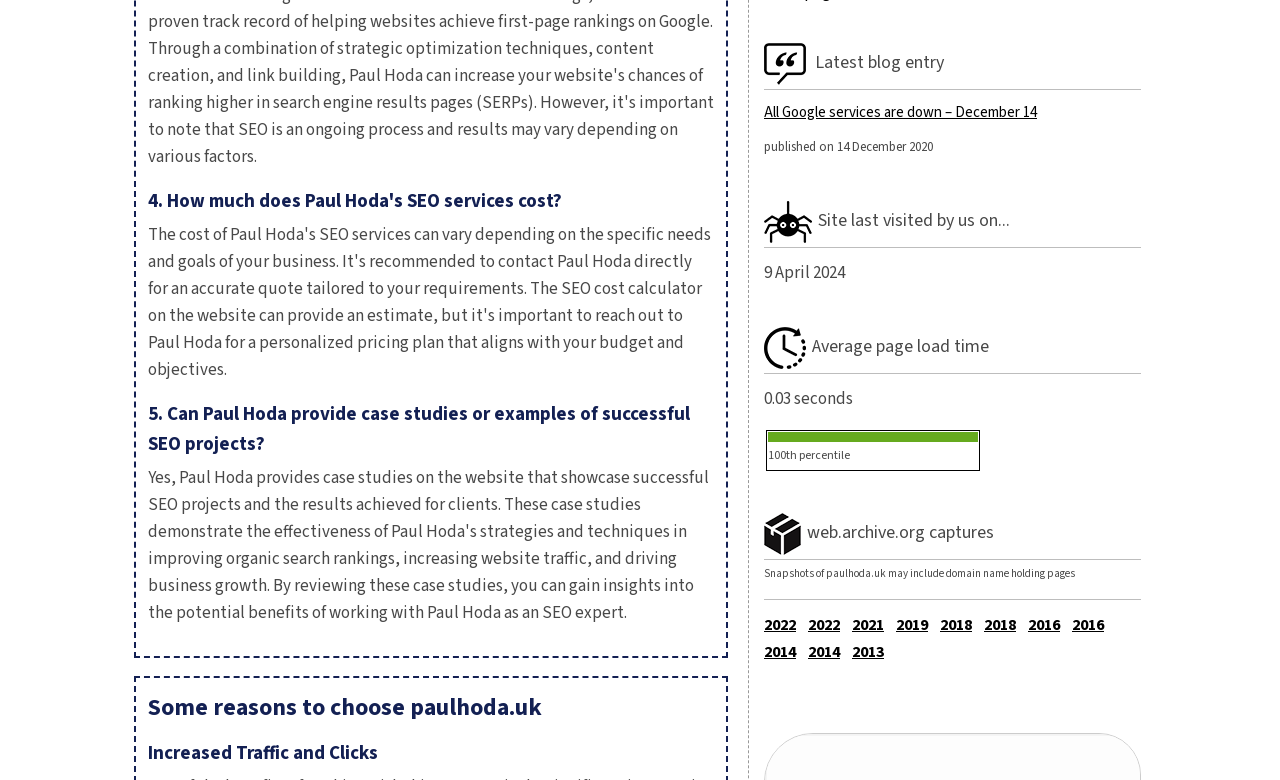Please mark the clickable region by giving the bounding box coordinates needed to complete this instruction: "Read 'Increased Traffic and Clicks'".

[0.116, 0.947, 0.558, 0.985]